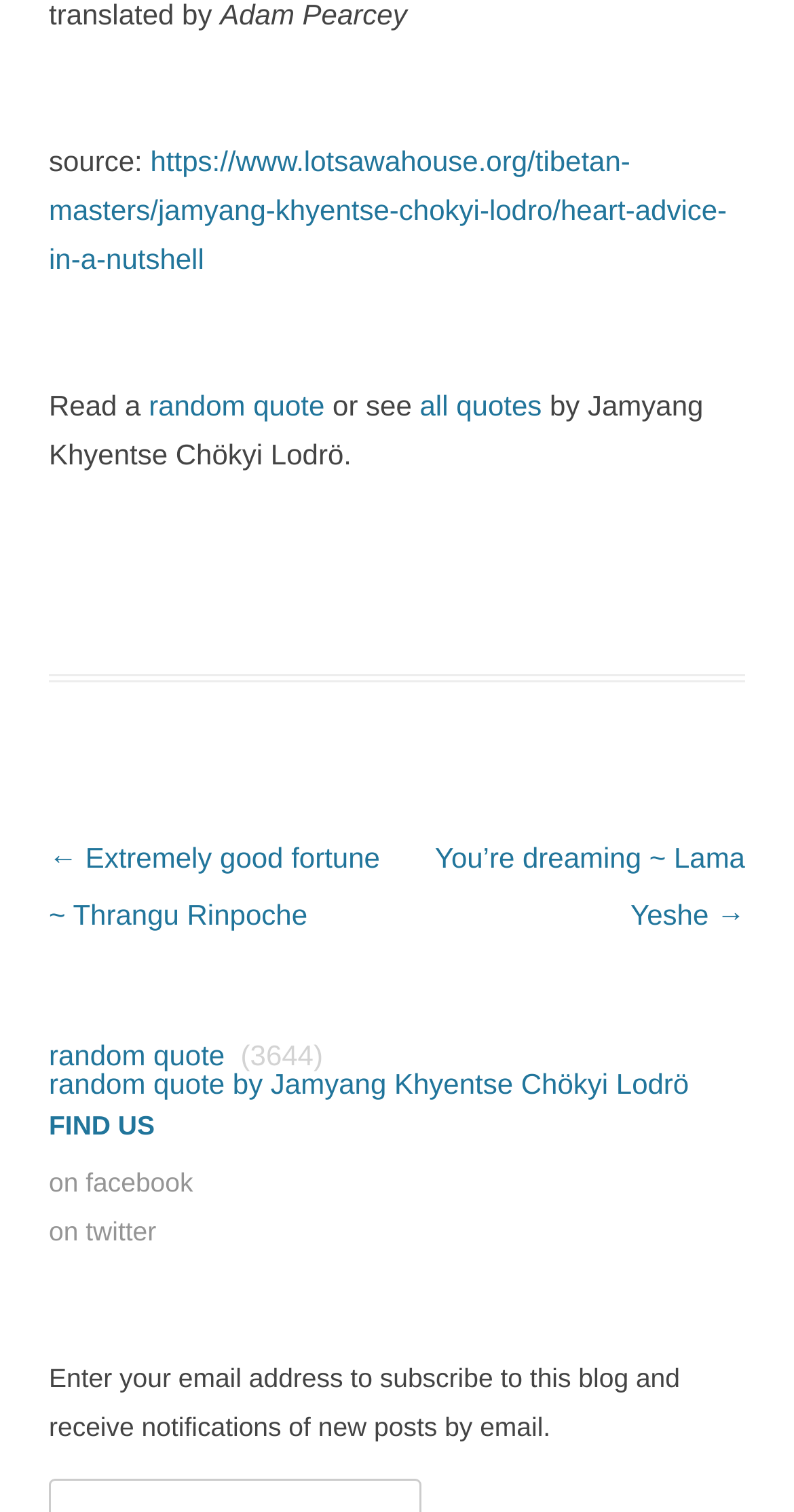Answer the following in one word or a short phrase: 
How many social media links are there?

2